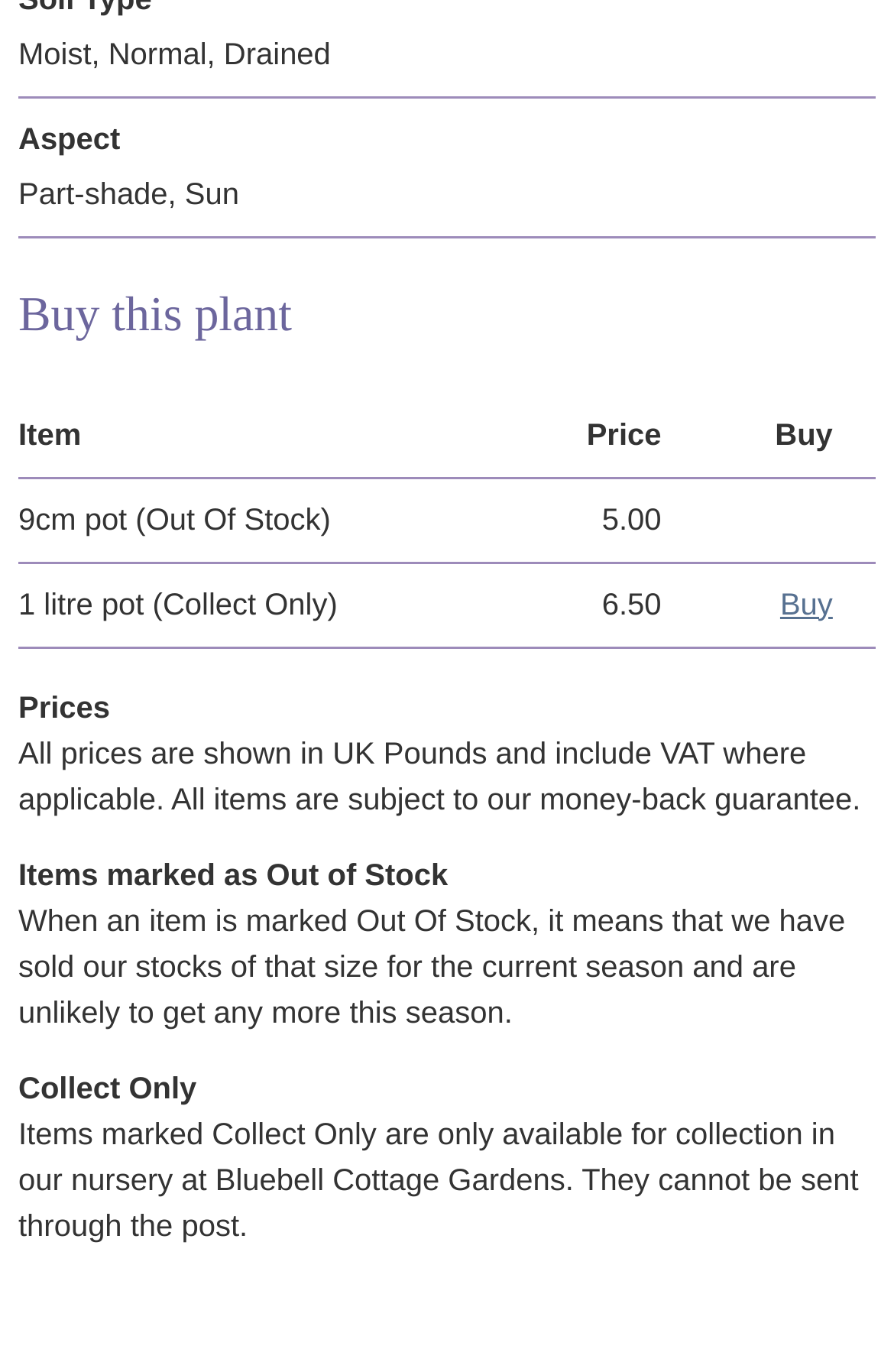Look at the image and give a detailed response to the following question: What does 'Out of Stock' mean?

According to the static text on the webpage, 'When an item is marked Out Of Stock, it means that we have sold our stocks of that size for the current season and are unlikely to get any more this season.' This explains the meaning of 'Out of Stock'.